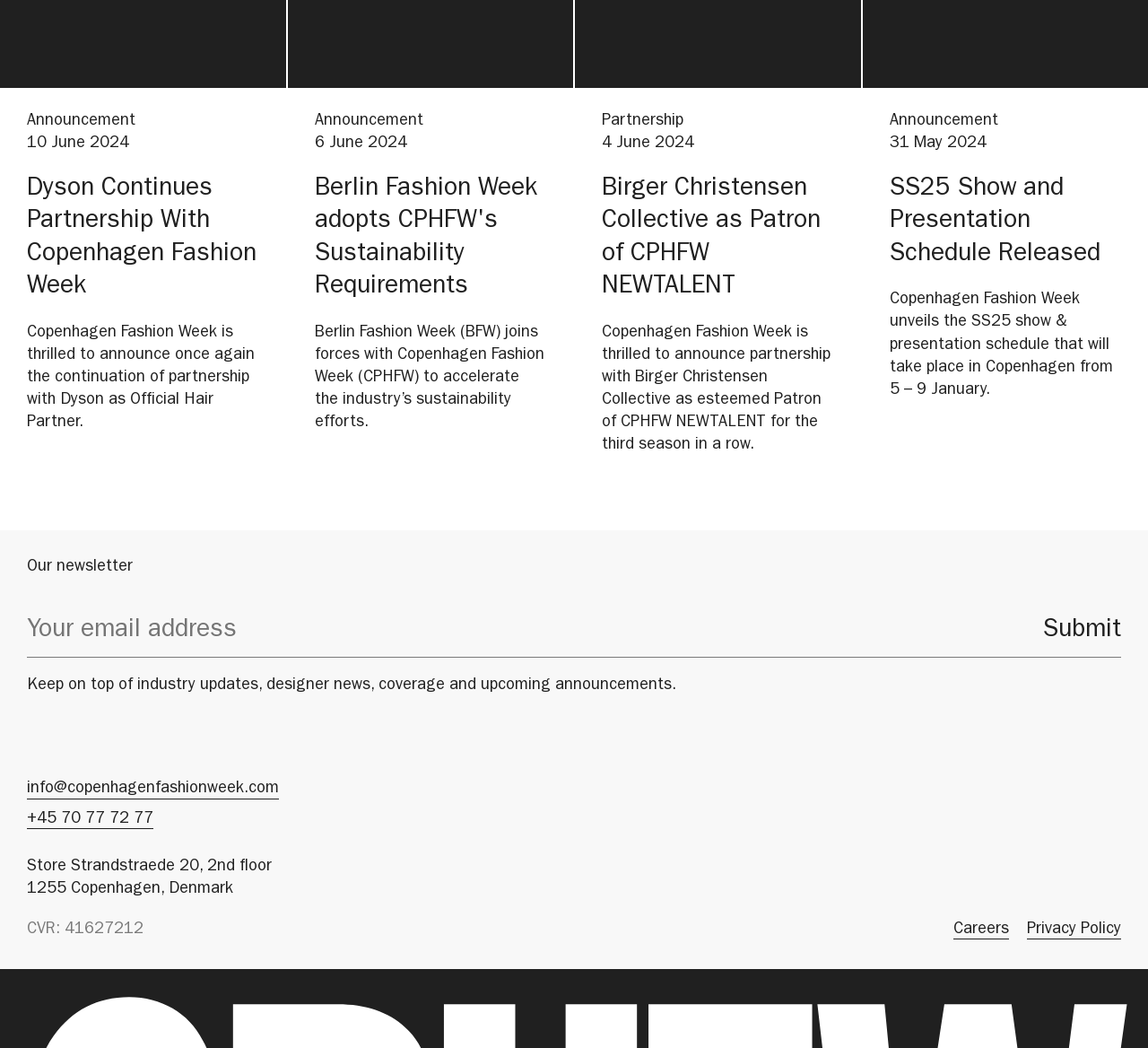Answer the question in one word or a short phrase:
What is the title of the first announcement?

Dyson Continues Partnership With Copenhagen Fashion Week